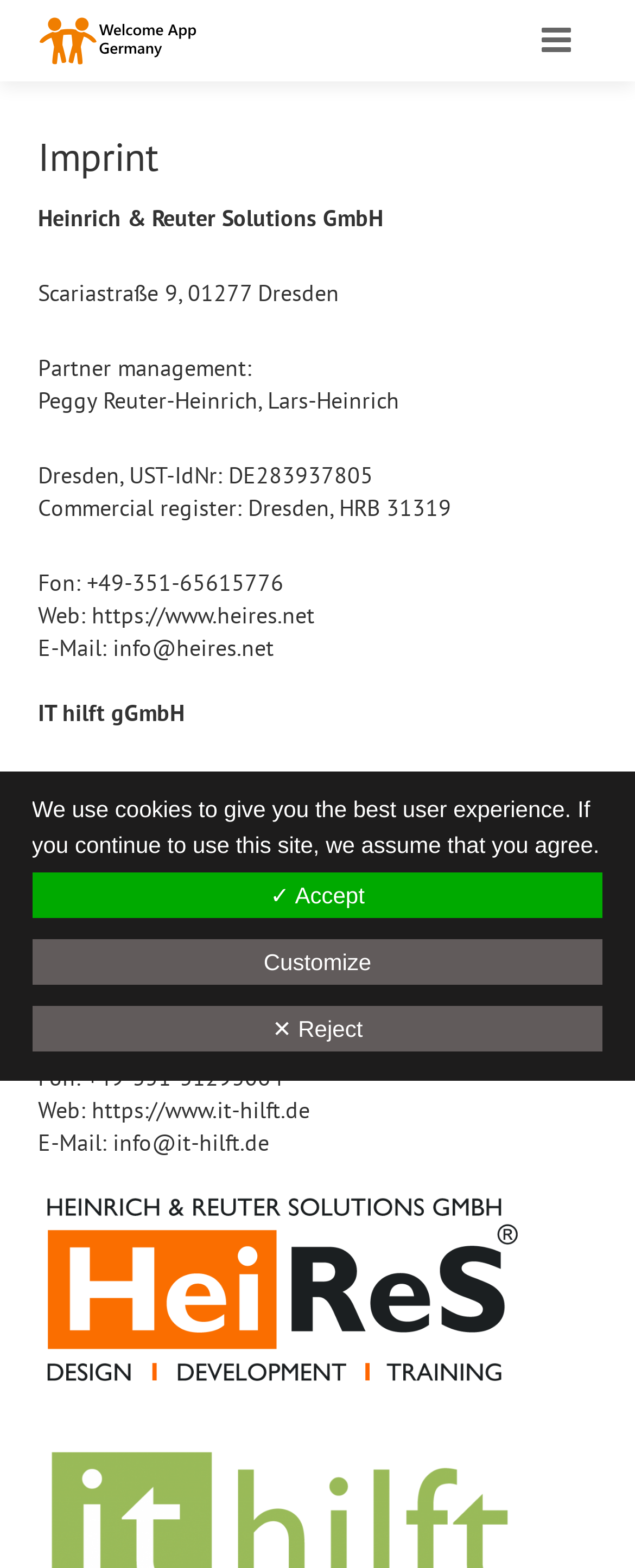Using the provided description ✕ Reject, find the bounding box coordinates for the UI element. Provide the coordinates in (top-left x, top-left y, bottom-right x, bottom-right y) format, ensuring all values are between 0 and 1.

[0.051, 0.642, 0.949, 0.671]